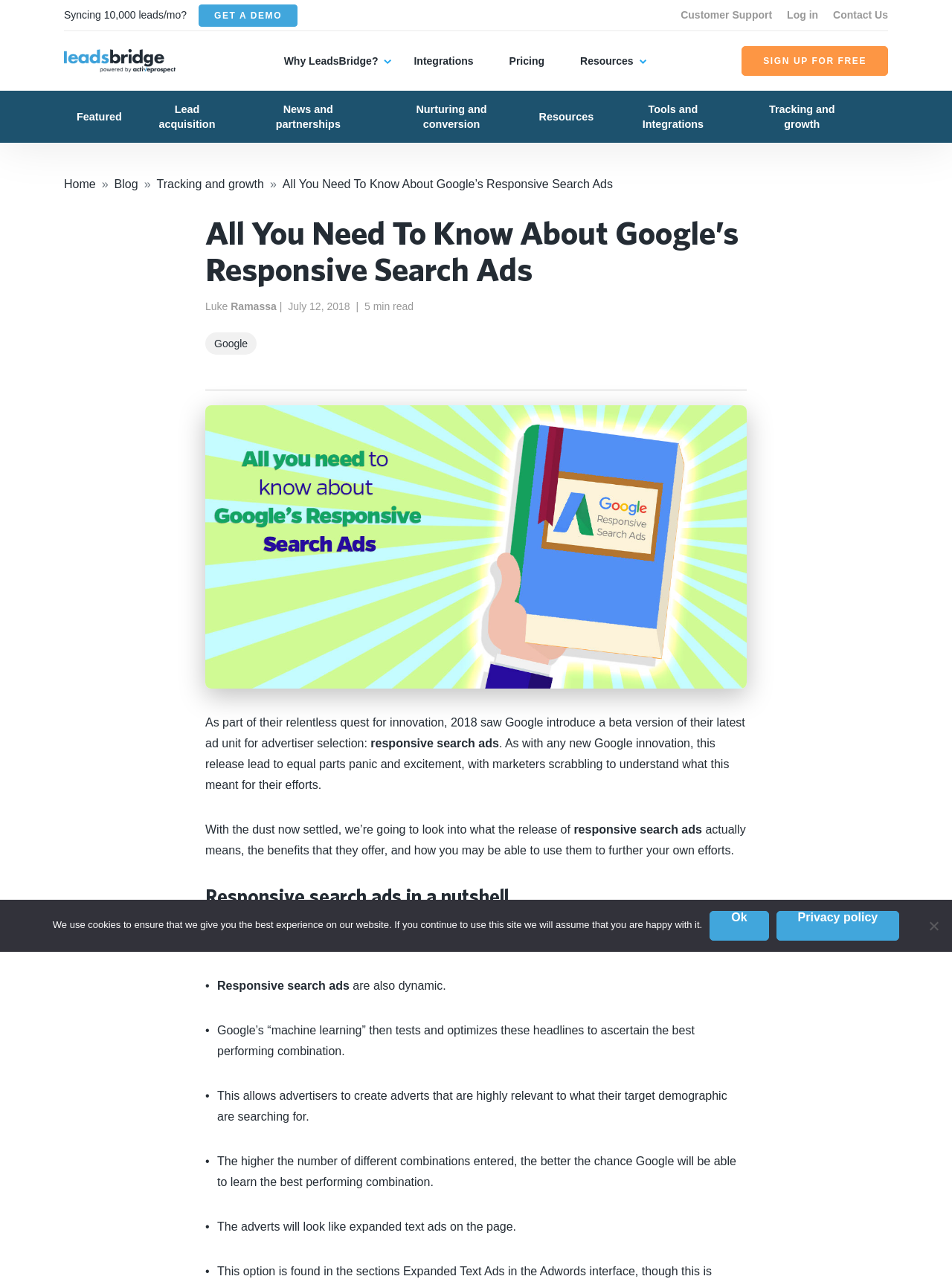Bounding box coordinates are specified in the format (top-left x, top-left y, bottom-right x, bottom-right y). All values are floating point numbers bounded between 0 and 1. Please provide the bounding box coordinate of the region this sentence describes: title="LeadsBridge, Official LeadsBridge Blog"

[0.067, 0.042, 0.184, 0.052]